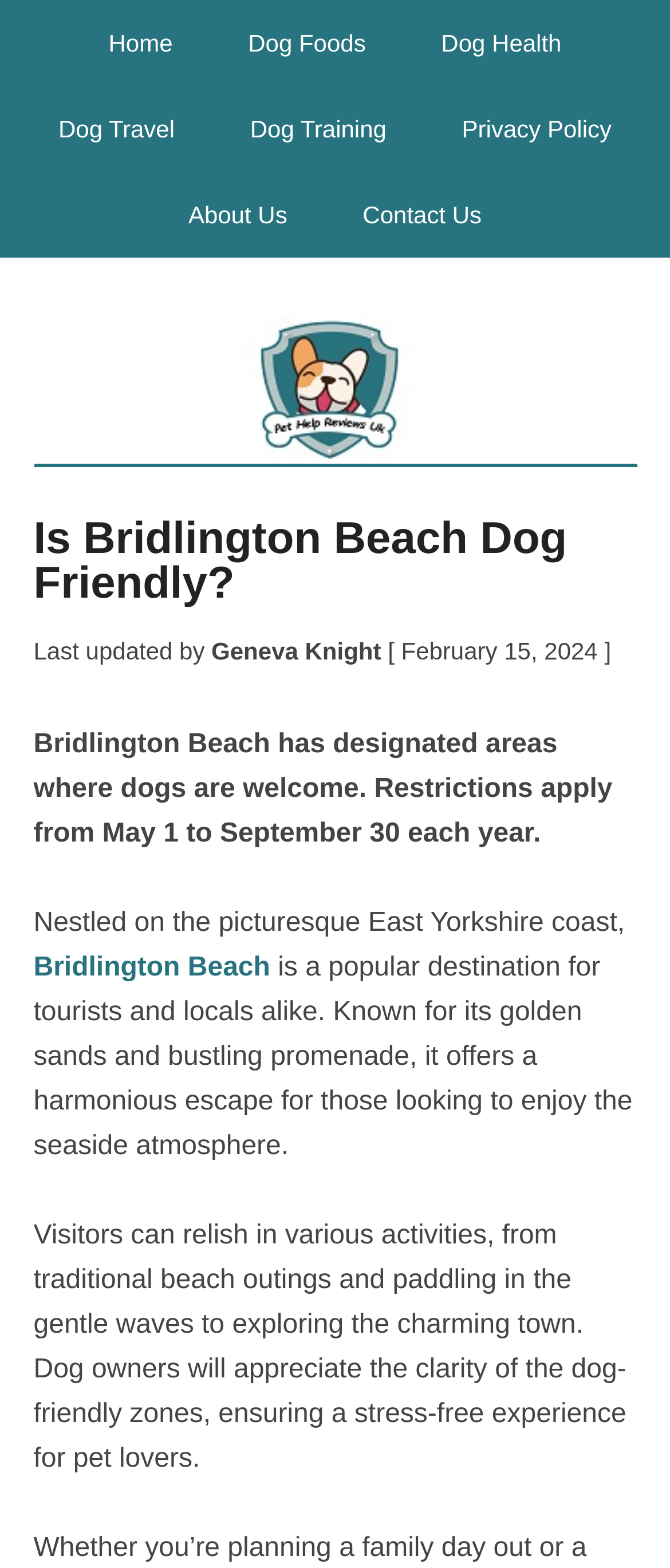Identify and provide the title of the webpage.

Is Bridlington Beach Dog Friendly?